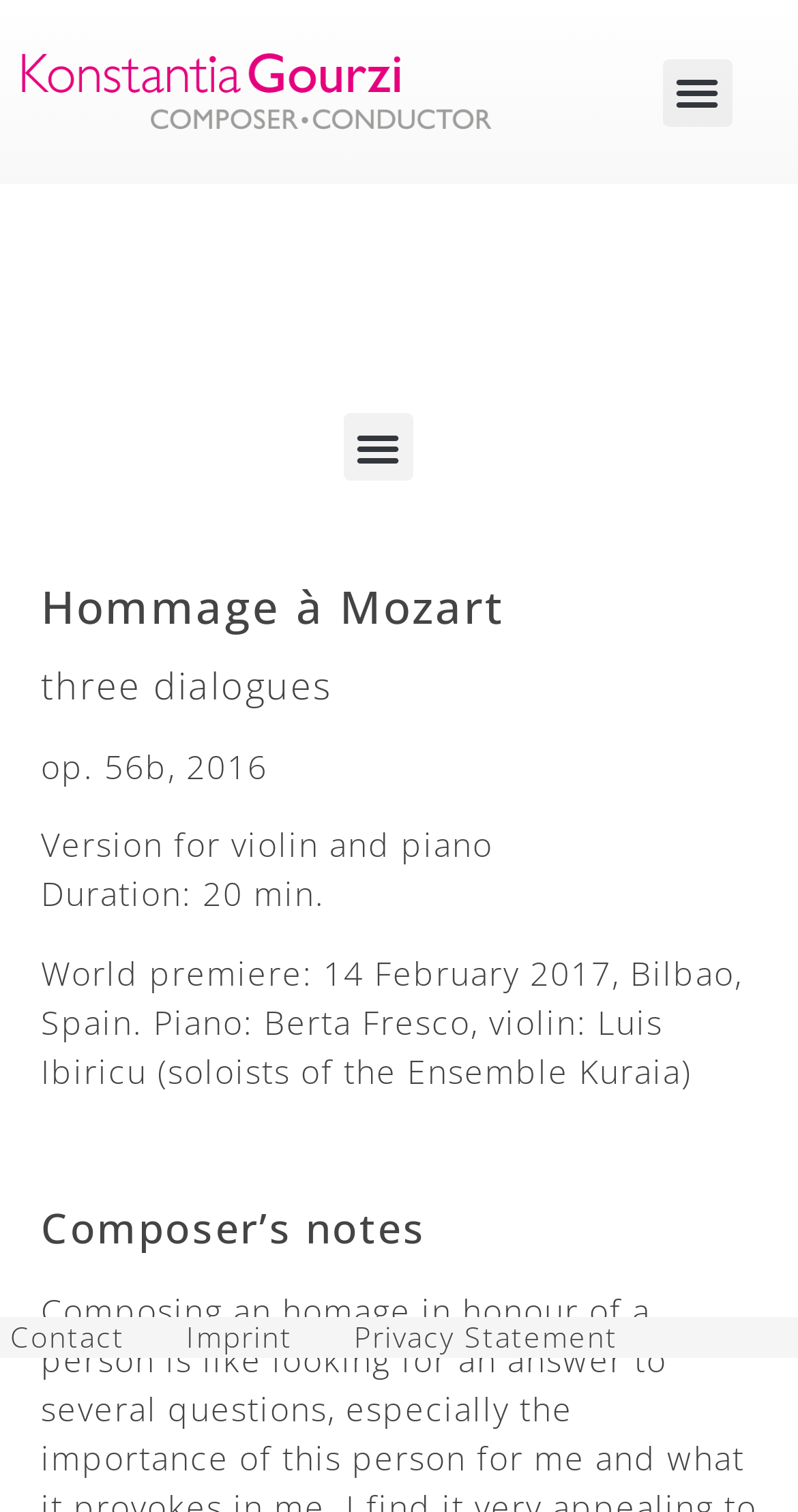What is the instrument combination of Hommage à Mozart?
From the details in the image, answer the question comprehensively.

I found the answer by reading the text elements on the webpage. Specifically, I found the text 'Version for violin and piano' which mentions the instrument combination.